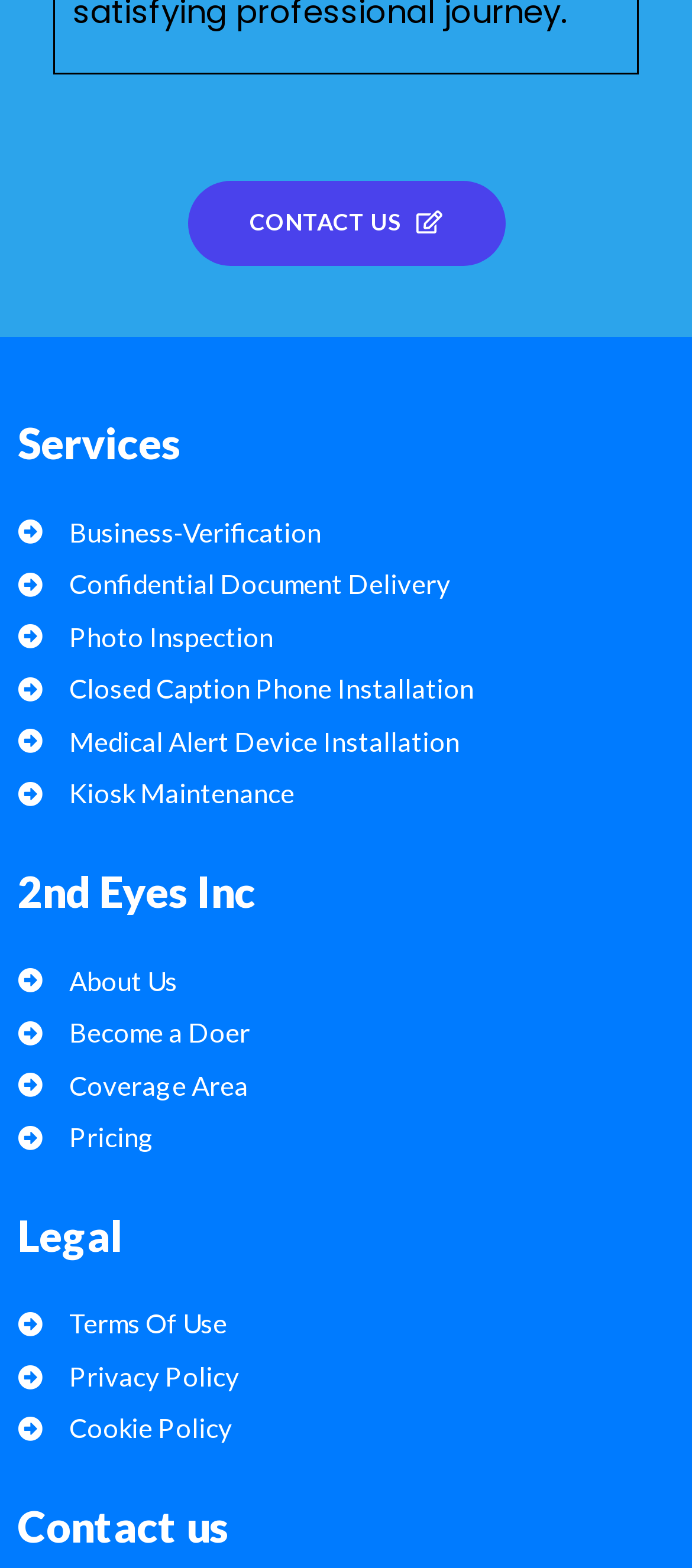Answer the following query with a single word or phrase:
What is the company name?

2nd Eyes Inc